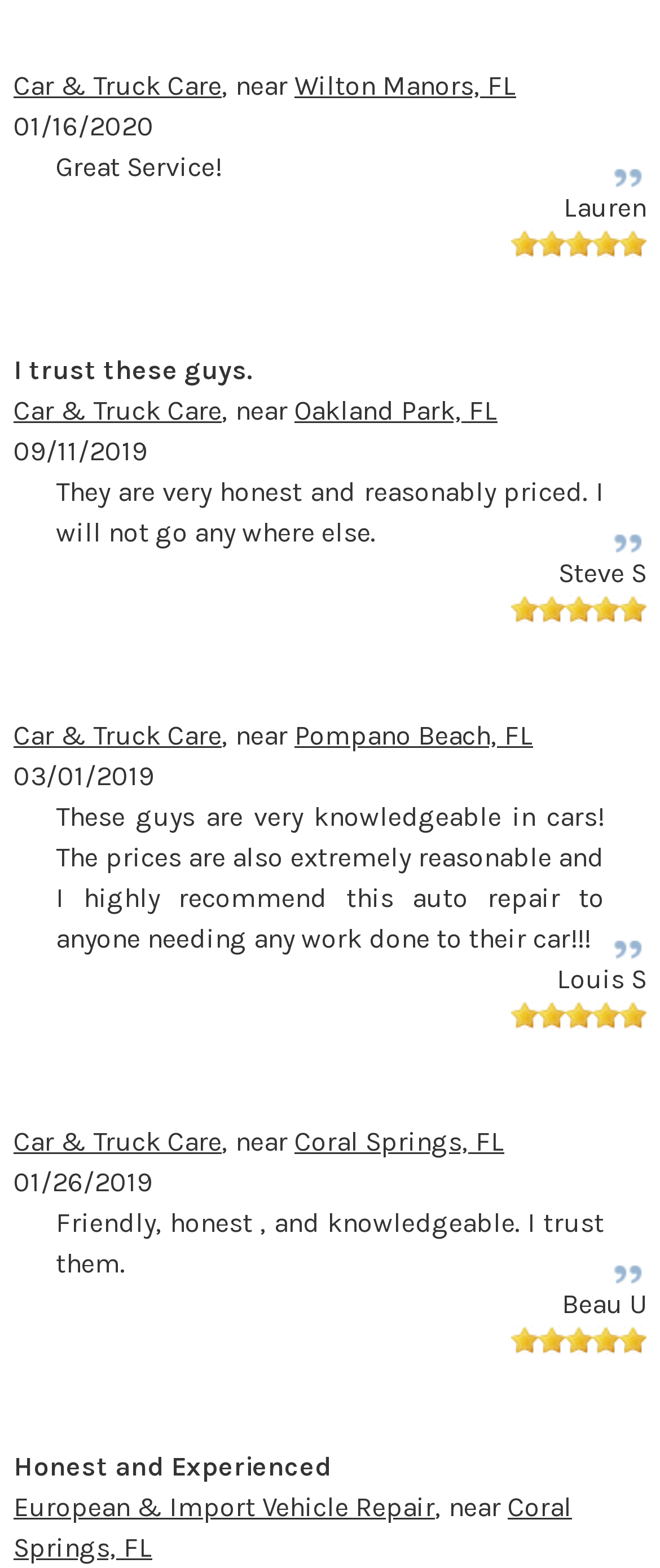Identify the bounding box coordinates necessary to click and complete the given instruction: "Click on the link to 'Coral Springs, FL'".

[0.446, 0.717, 0.764, 0.738]